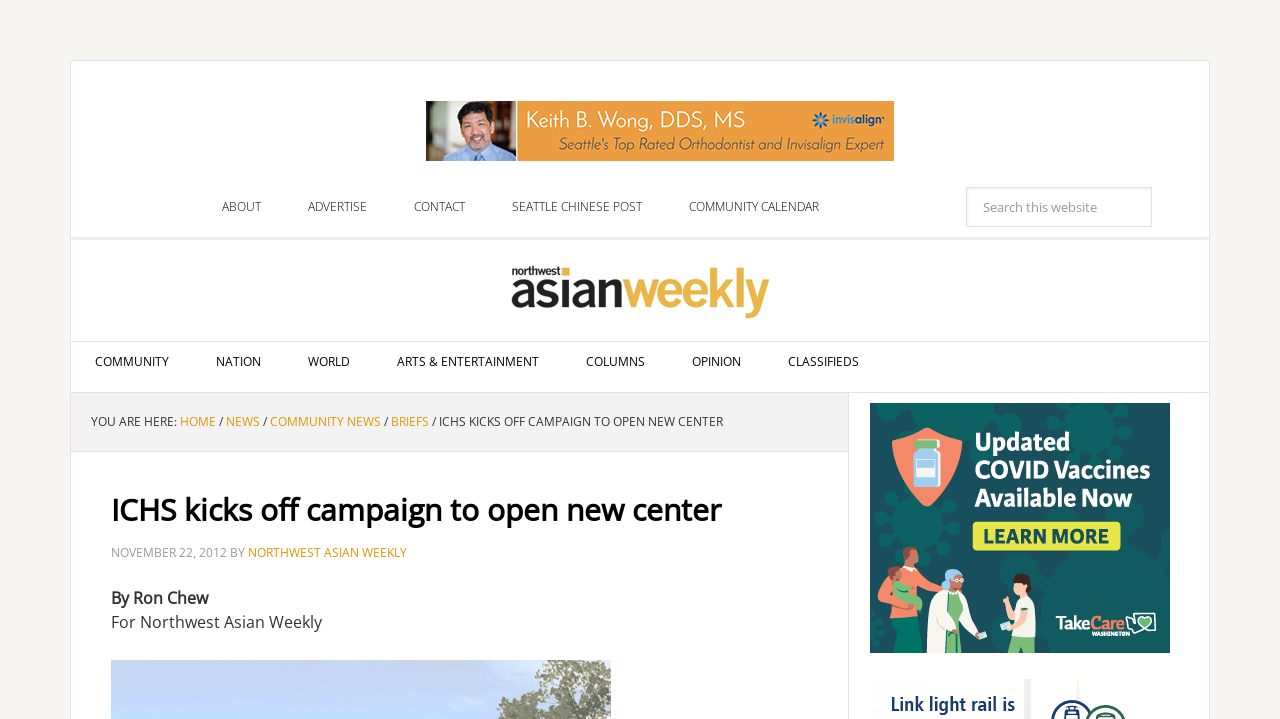Please identify the bounding box coordinates of the area I need to click to accomplish the following instruction: "Click on CONTACT".

[0.305, 0.26, 0.382, 0.316]